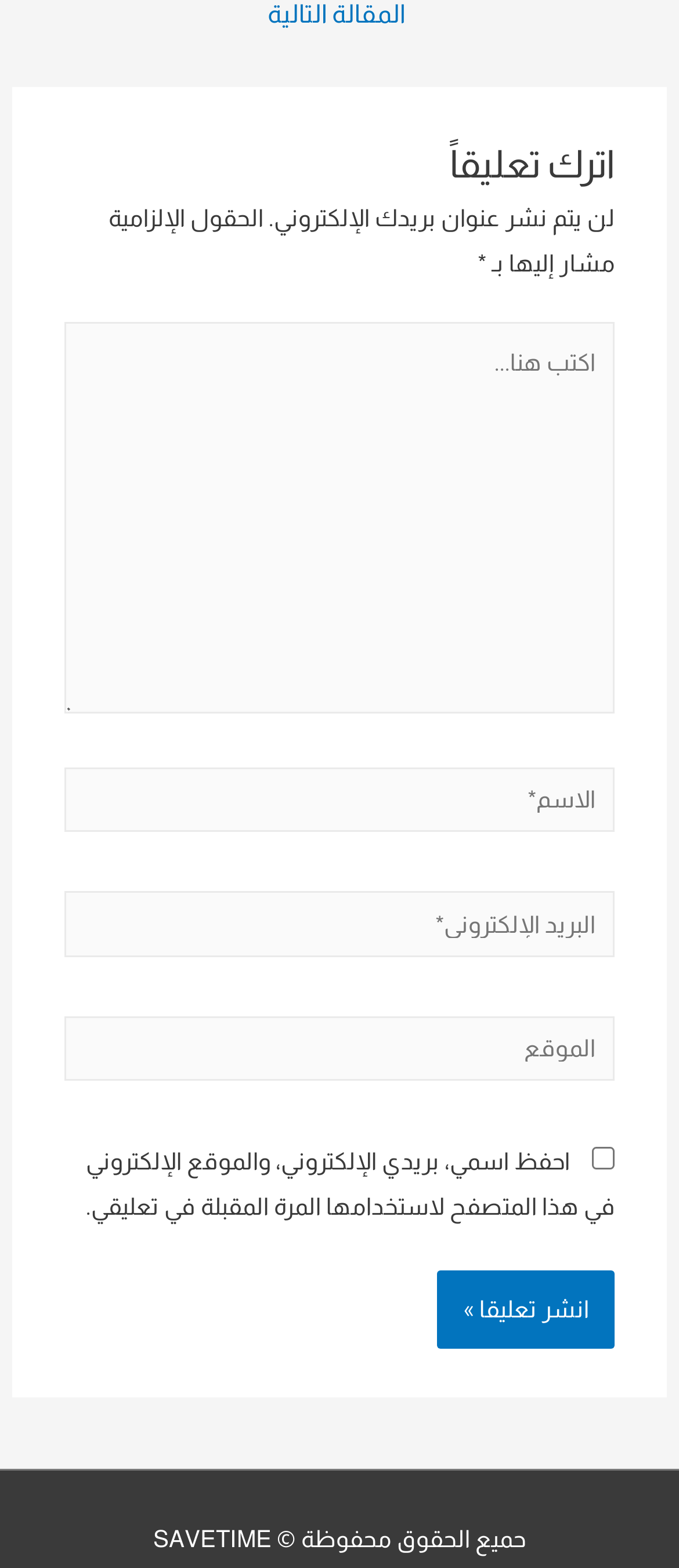Please study the image and answer the question comprehensively:
What is the function of the button at the bottom?

The button at the bottom of the webpage is labeled 'انشر تعليقا »', which translates to 'Publish comment'. This suggests that the function of the button is to submit the user's comment.